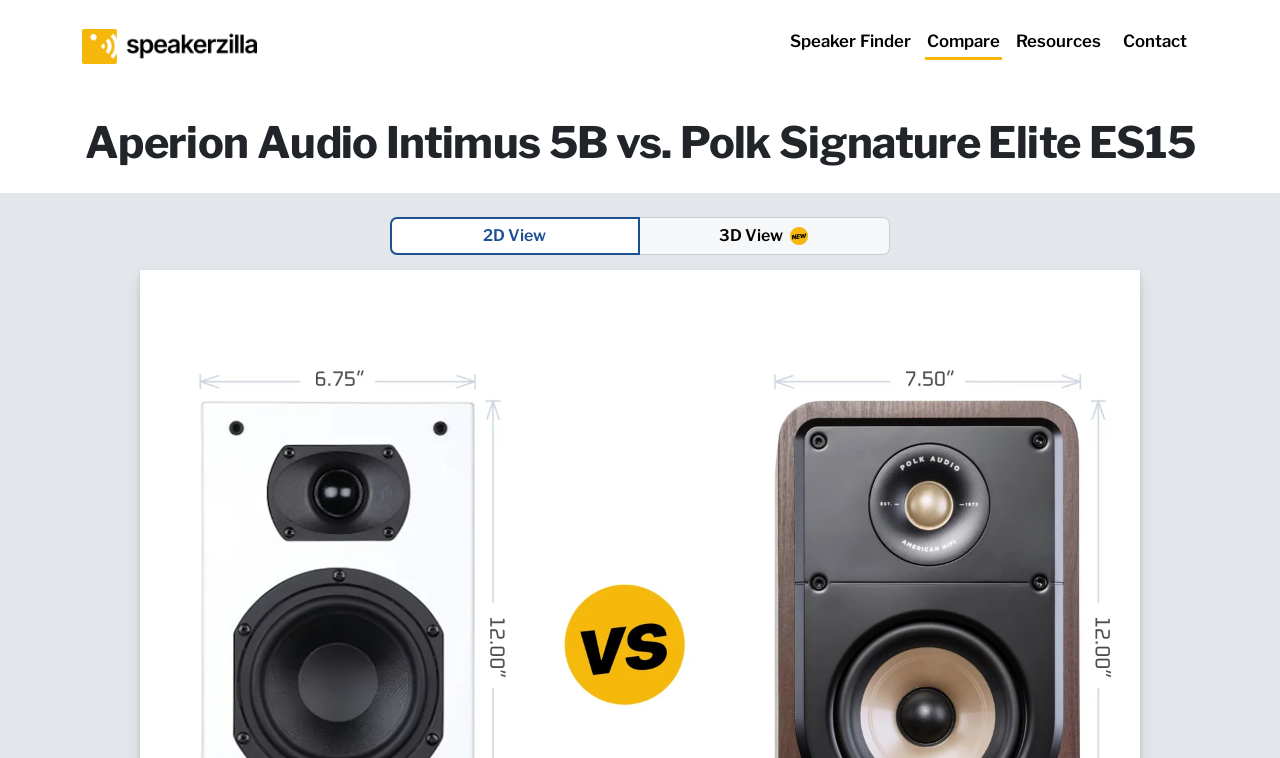Provide an in-depth caption for the elements present on the webpage.

The webpage is a comparison page for two bookshelf speakers, Aperion Intimus 5B and Polk Audio ES15. At the top left corner, there is a logo of SpeakerZilla, which is an image with a link. To the right of the logo, there are four navigation links: Speaker Finder, Compare, Resources, and Contact.

Below the navigation links, there is a main heading that reads "Aperion Audio Intimus 5B vs. Polk Signature Elite ES15". This heading is centered at the top of the page. 

Under the main heading, there are two links, "2D View" and "3D View NEW", which are positioned side by side. The "3D View NEW" link has a small "NEW" icon next to it, indicating that it is a new feature.